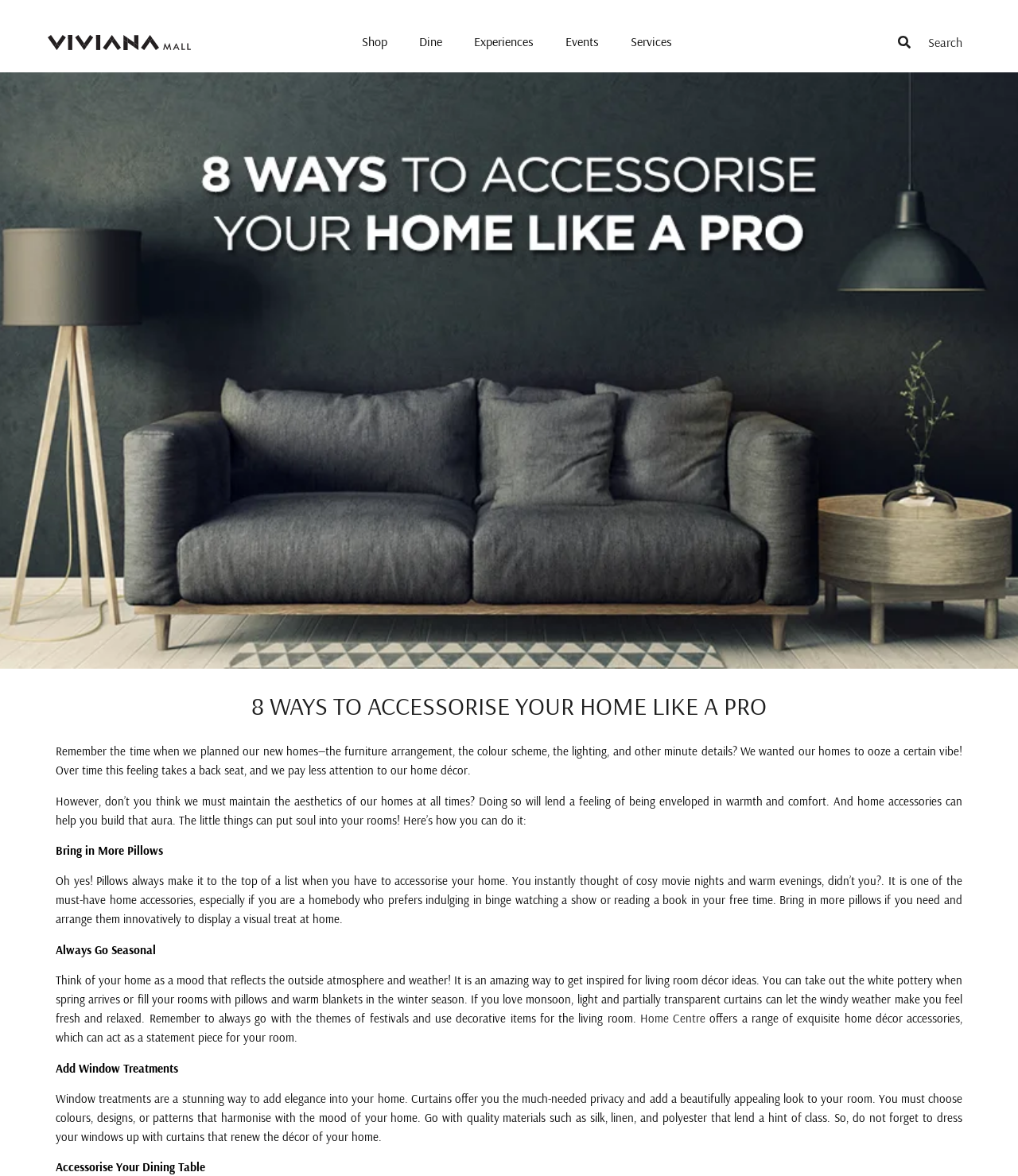Extract the bounding box coordinates for the HTML element that matches this description: "Home Centre". The coordinates should be four float numbers between 0 and 1, i.e., [left, top, right, bottom].

[0.625, 0.859, 0.693, 0.872]